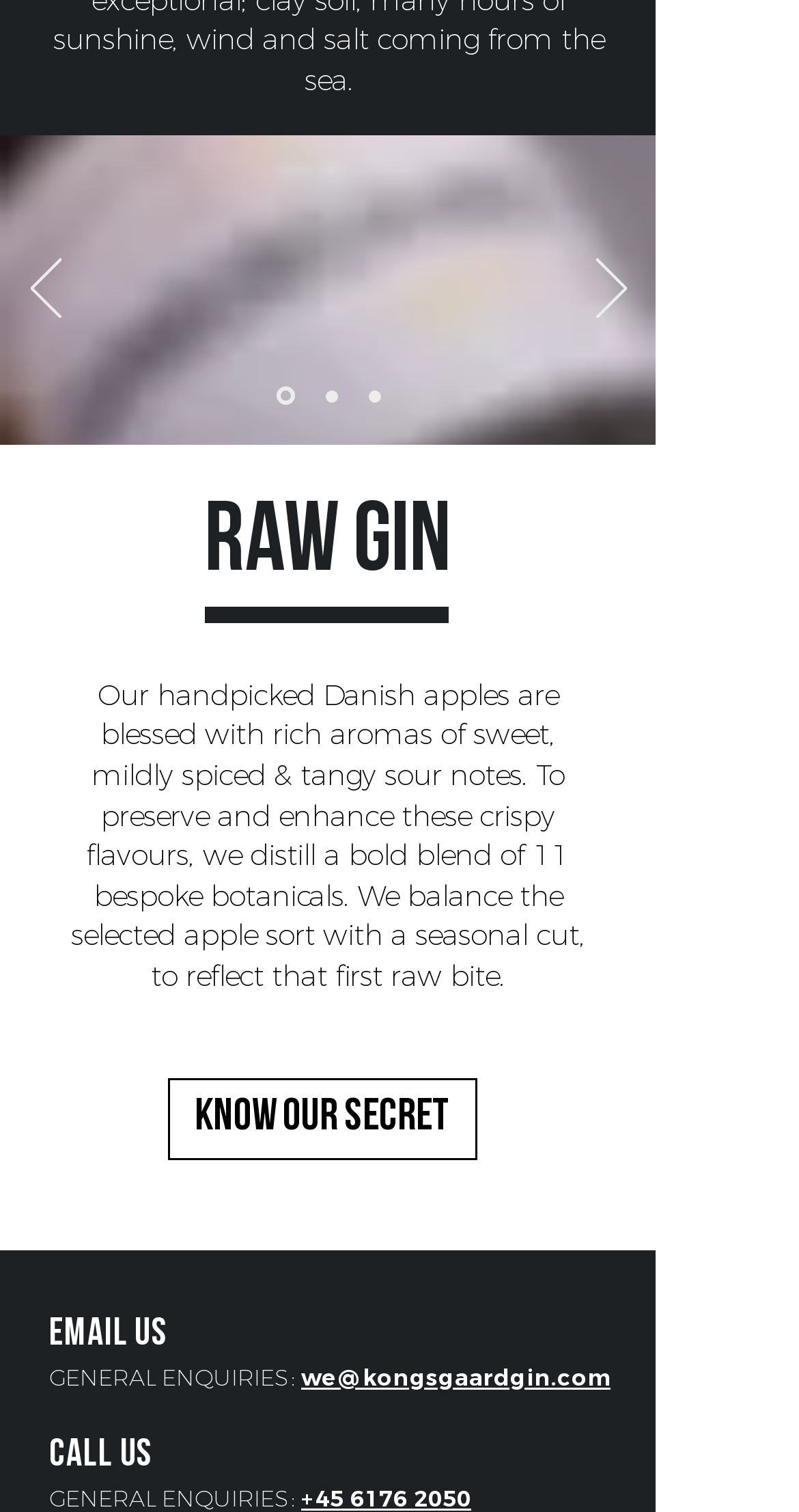Kindly provide the bounding box coordinates of the section you need to click on to fulfill the given instruction: "view Dias 1".

[0.345, 0.256, 0.368, 0.268]